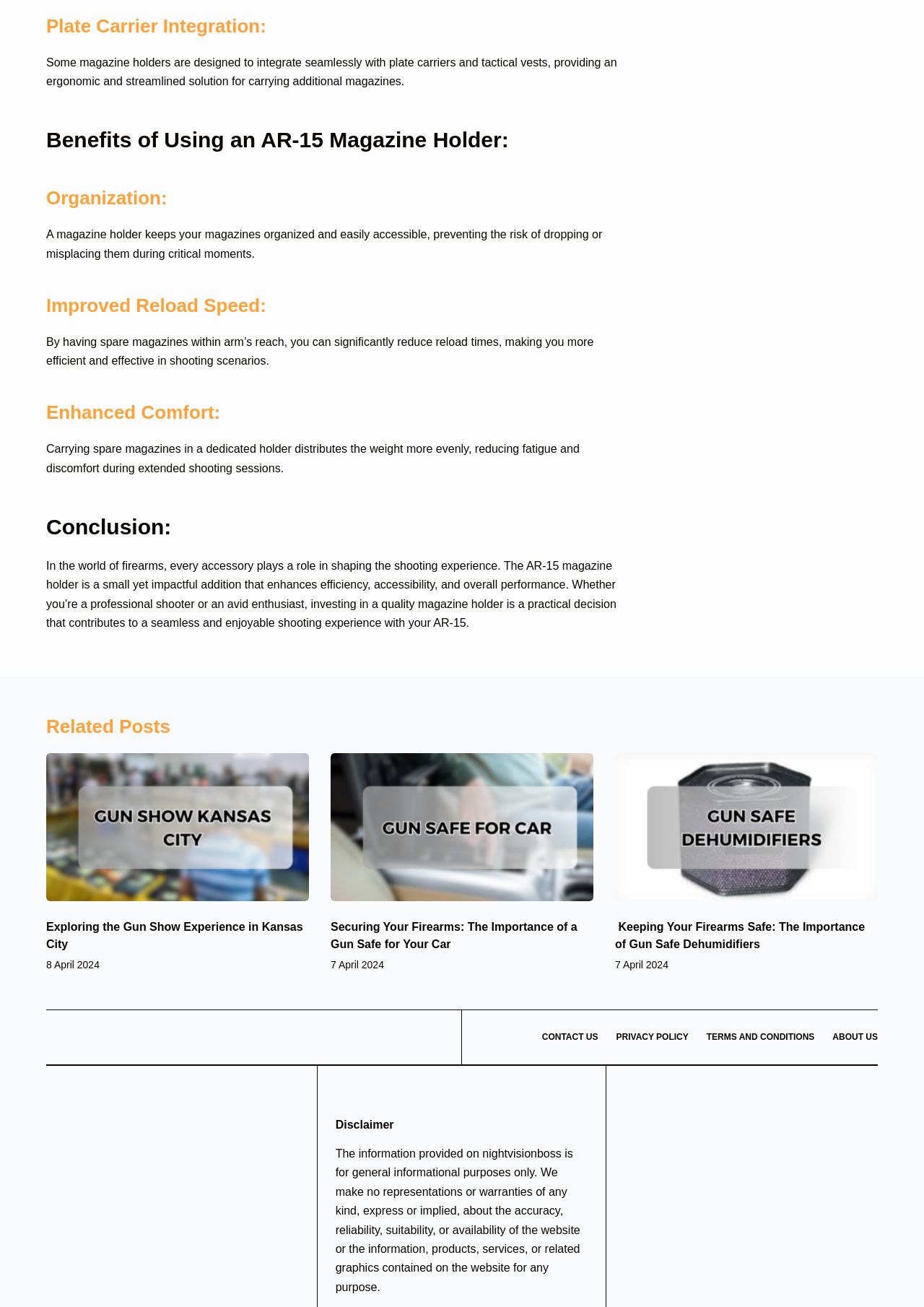How many menu items are in the footer menu?
Based on the visual content, answer with a single word or a brief phrase.

4